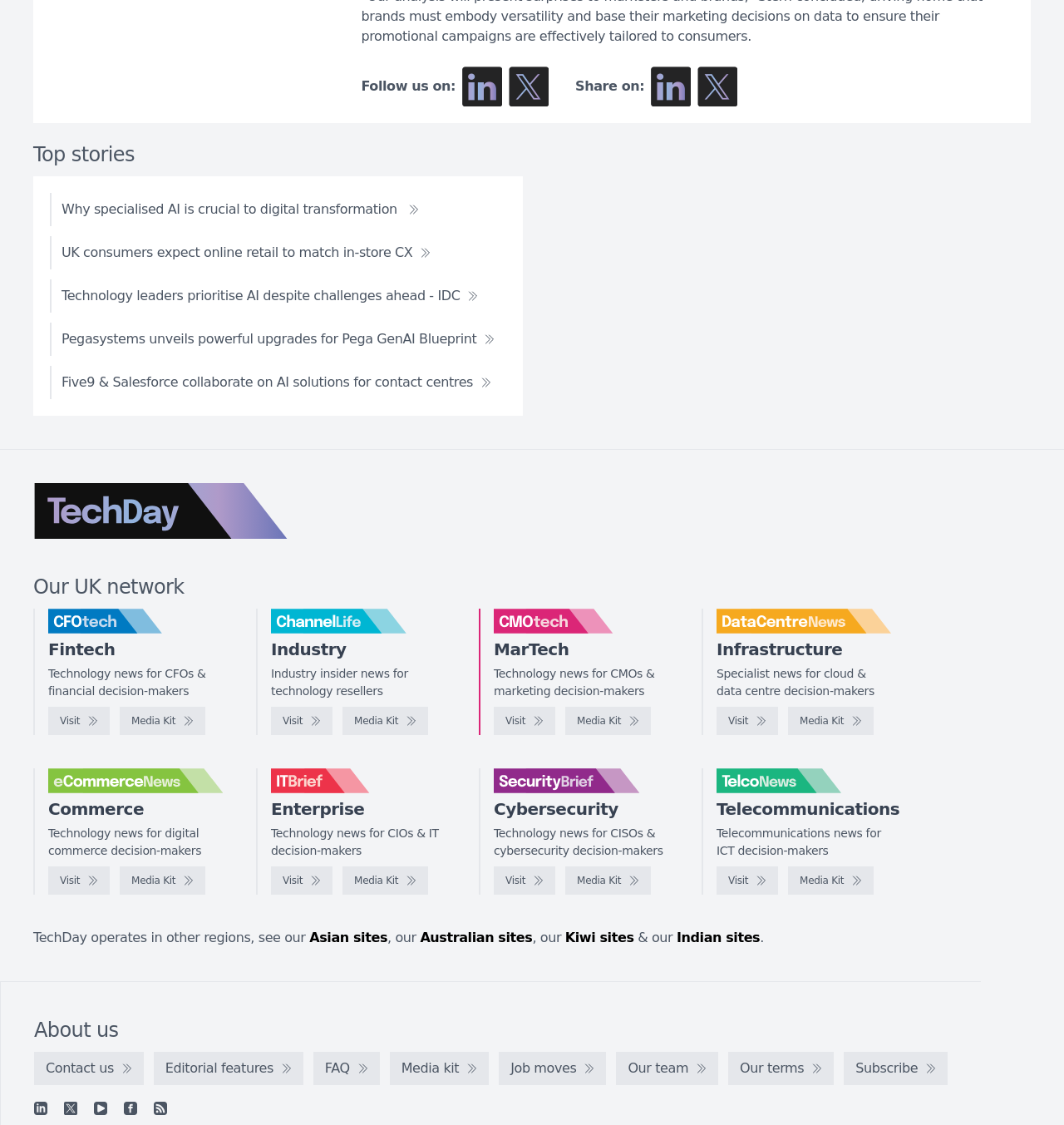Please specify the coordinates of the bounding box for the element that should be clicked to carry out this instruction: "View Media Kit of ChannelLife". The coordinates must be four float numbers between 0 and 1, formatted as [left, top, right, bottom].

[0.322, 0.628, 0.402, 0.653]